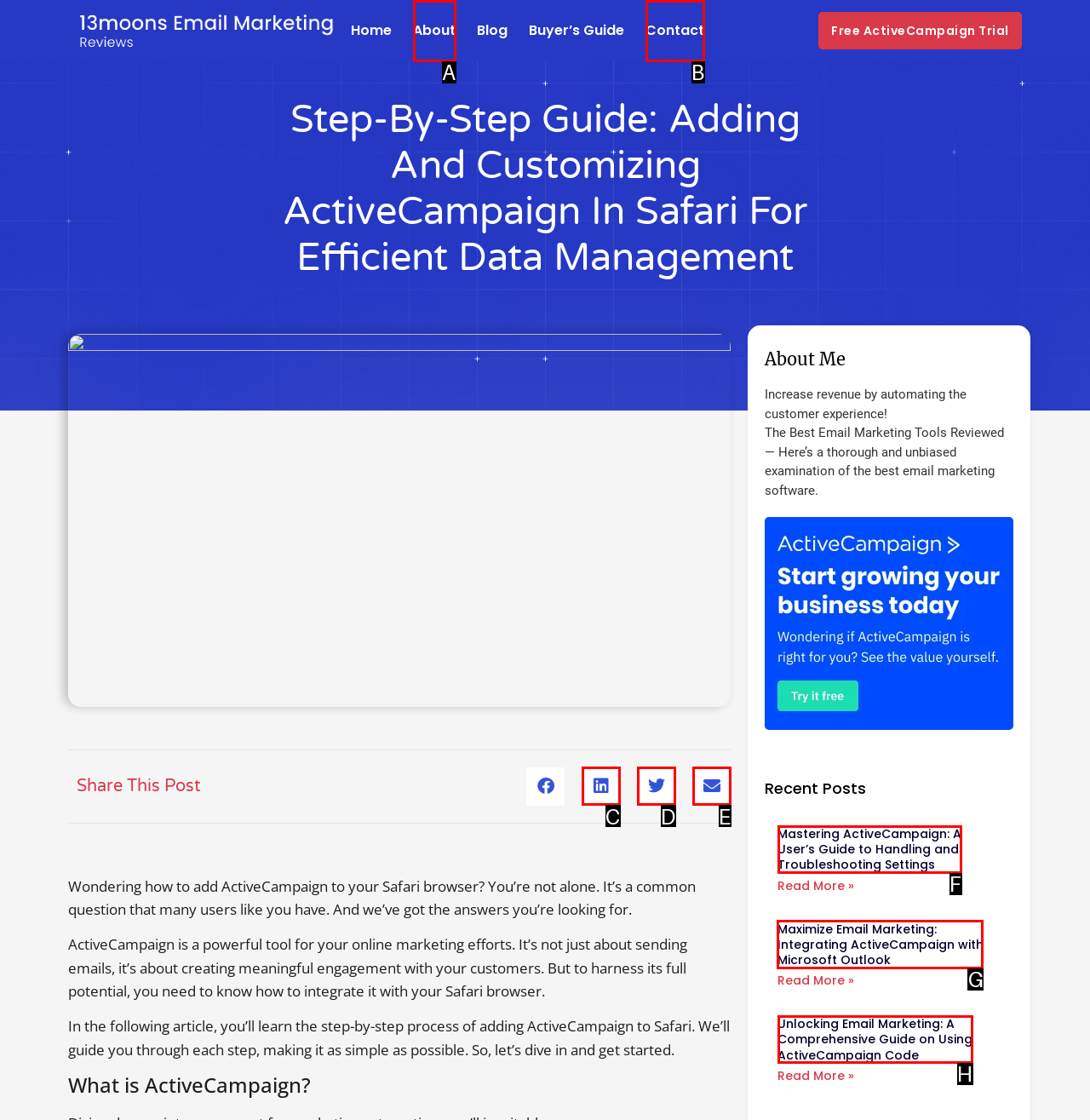Choose the correct UI element to click for this task: Click on the 'Maximize Email Marketing: Integrating ActiveCampaign with Microsoft Outlook' link Answer using the letter from the given choices.

G